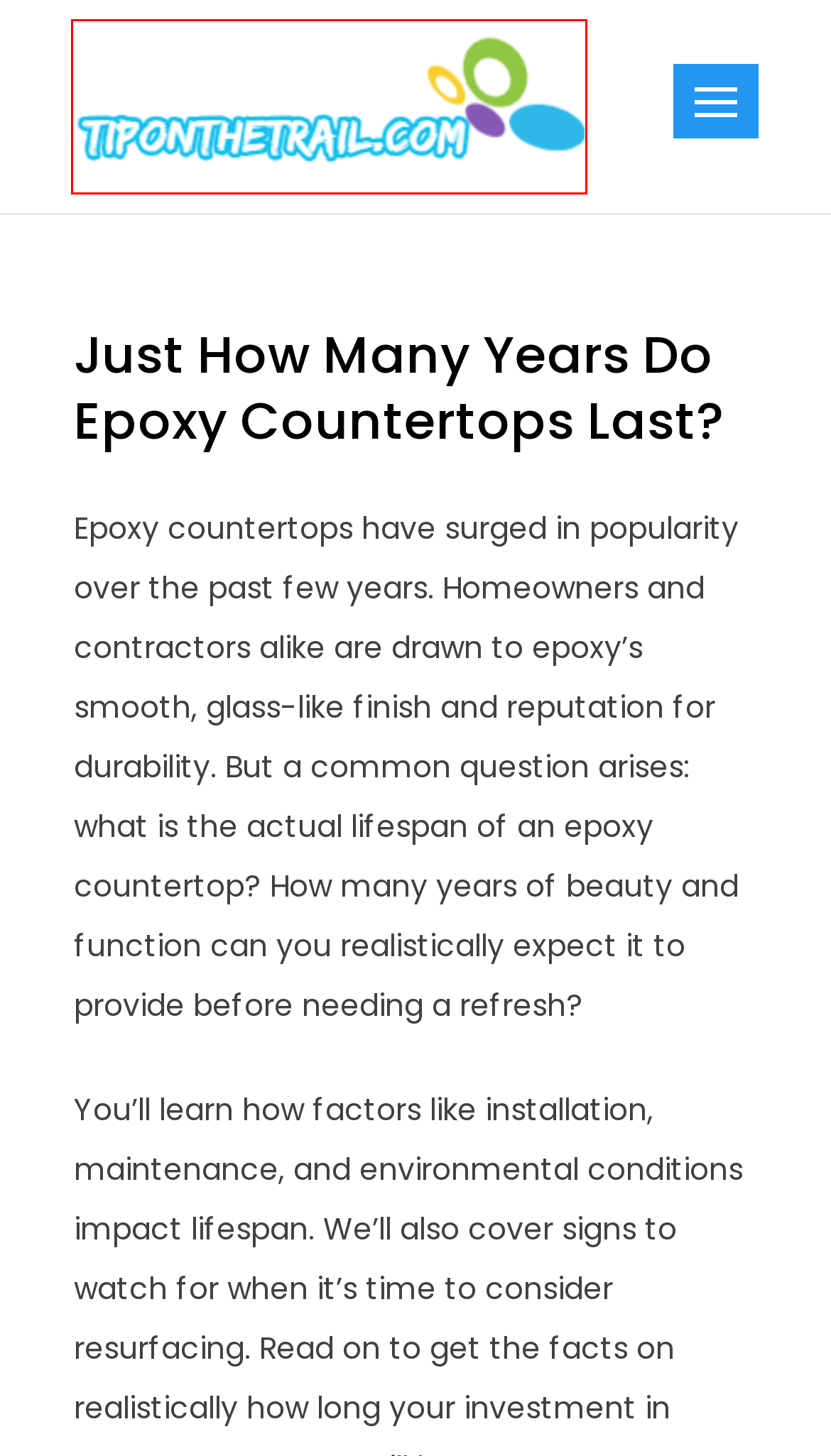You have a screenshot of a webpage with a red bounding box around an element. Select the webpage description that best matches the new webpage after clicking the element within the red bounding box. Here are the descriptions:
A. Family Room Archives - Tiponthetrail.com
B. Bedroom Archives - Tiponthetrail.com
C. January 2024 - Tiponthetrail.com
D. Beautiful Home Design & Renovation Ideas
E. July 2023 - Tiponthetrail.com
F. Find the Best Petite Chandeliers to Show Off Your Fabulous Closet - Tiponthetrail.com
G. December 2023 - Tiponthetrail.com
H. Furniture Archives - Tiponthetrail.com

D